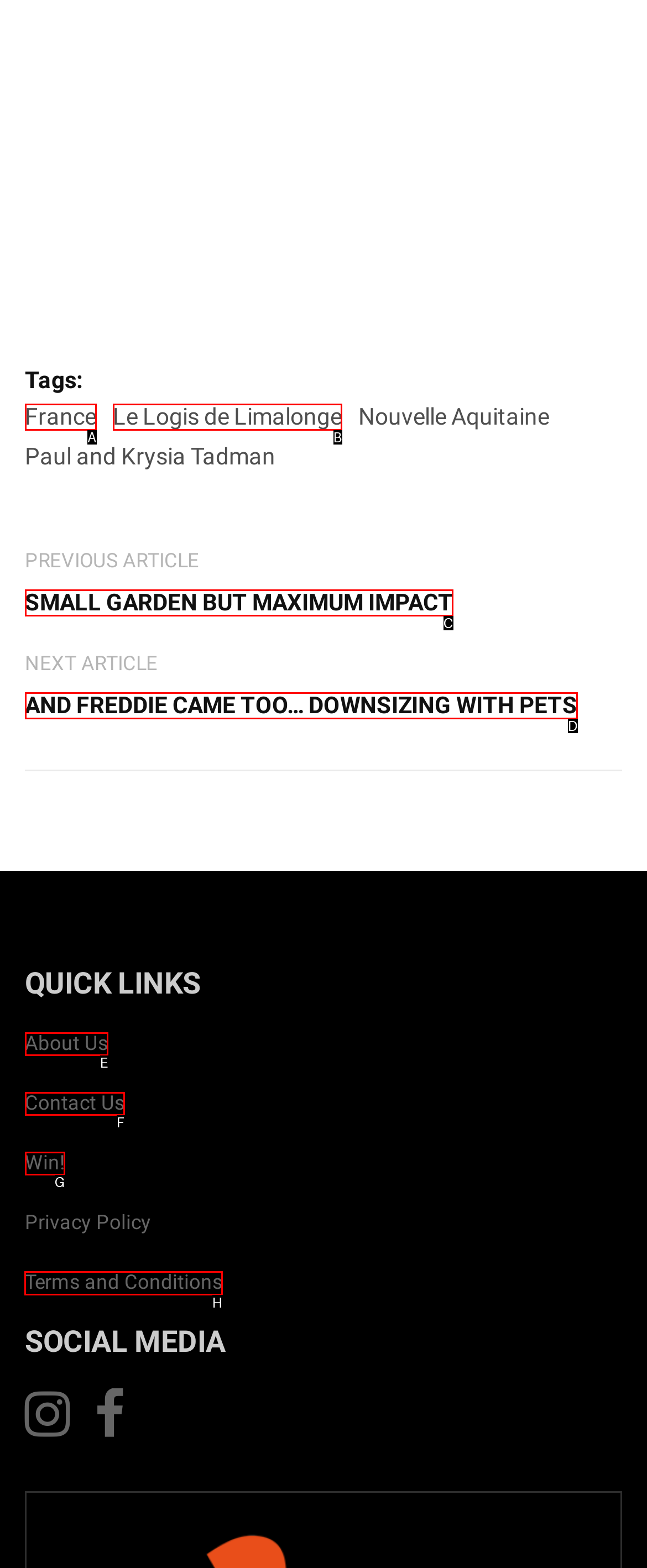To perform the task "Check the 'Terms and Conditions'", which UI element's letter should you select? Provide the letter directly.

H